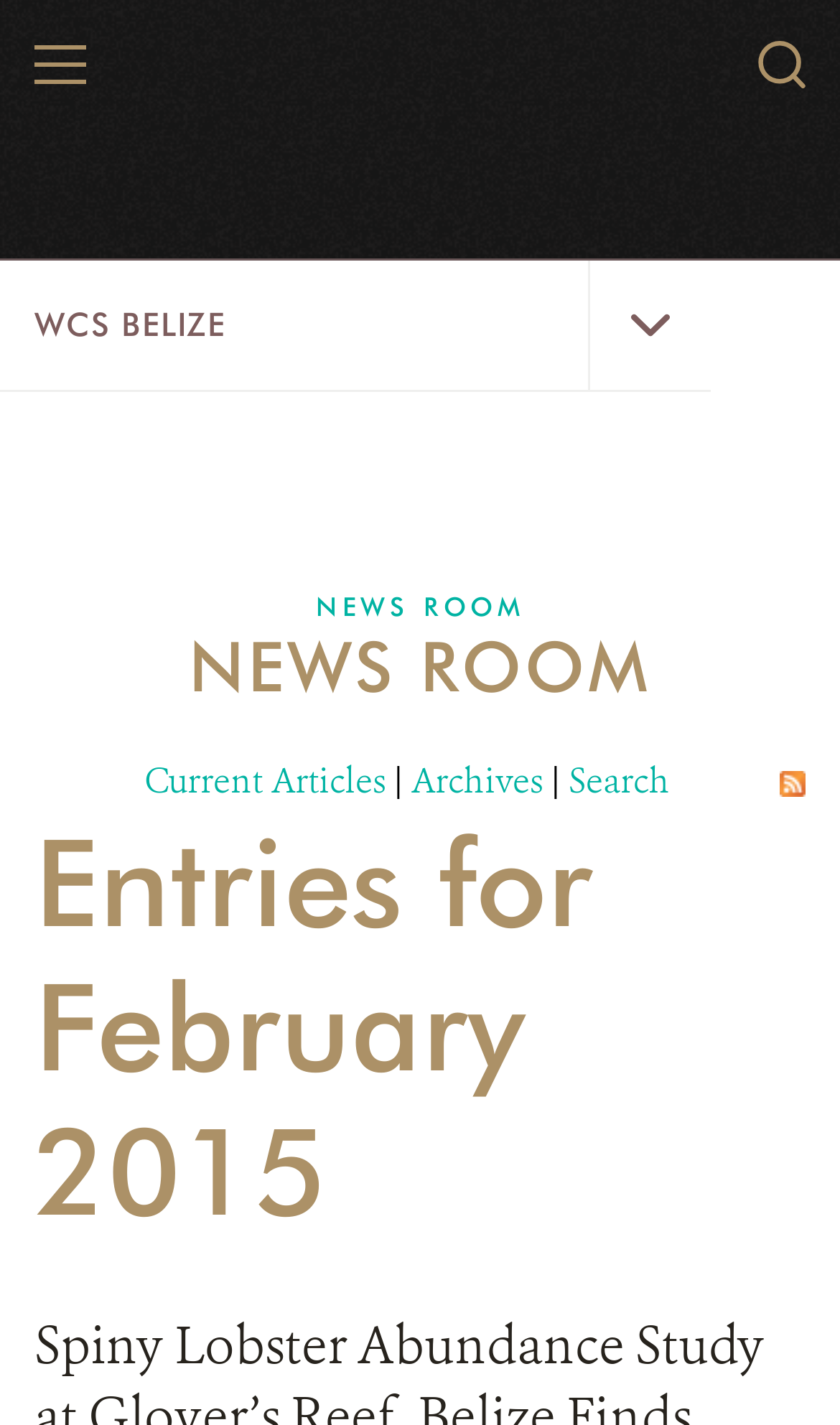How many main menu items are there?
Kindly offer a comprehensive and detailed response to the question.

The main menu items can be found in the top-middle section of the webpage, and they are 'HOME', 'WILD PLACES', 'WILDLIFE', 'INITIATIVES', 'ABOUT US', and 'NEWS ROOM', which makes a total of 6 items.